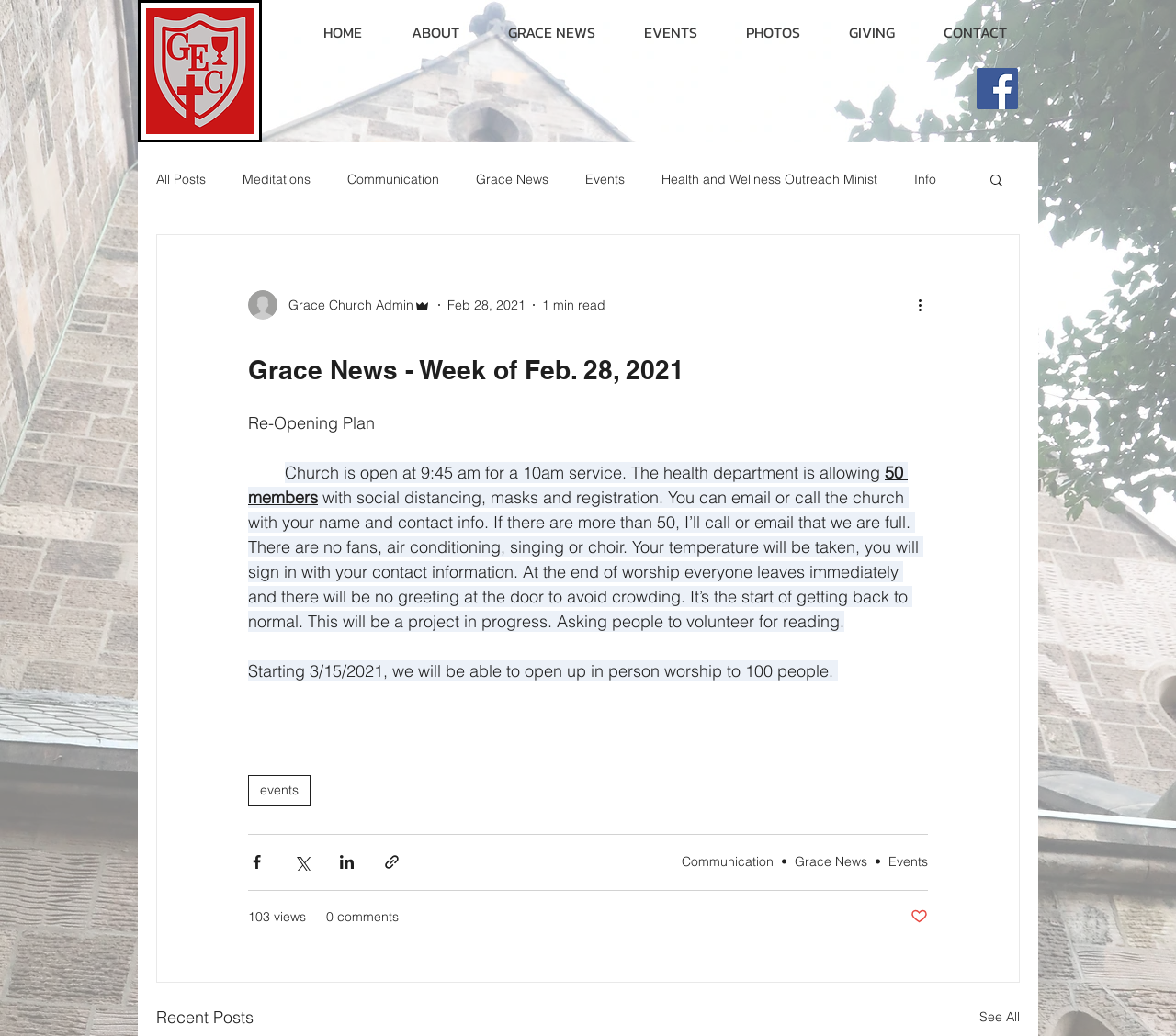What is the topic of the article?
Give a single word or phrase as your answer by examining the image.

Re-Opening Plan